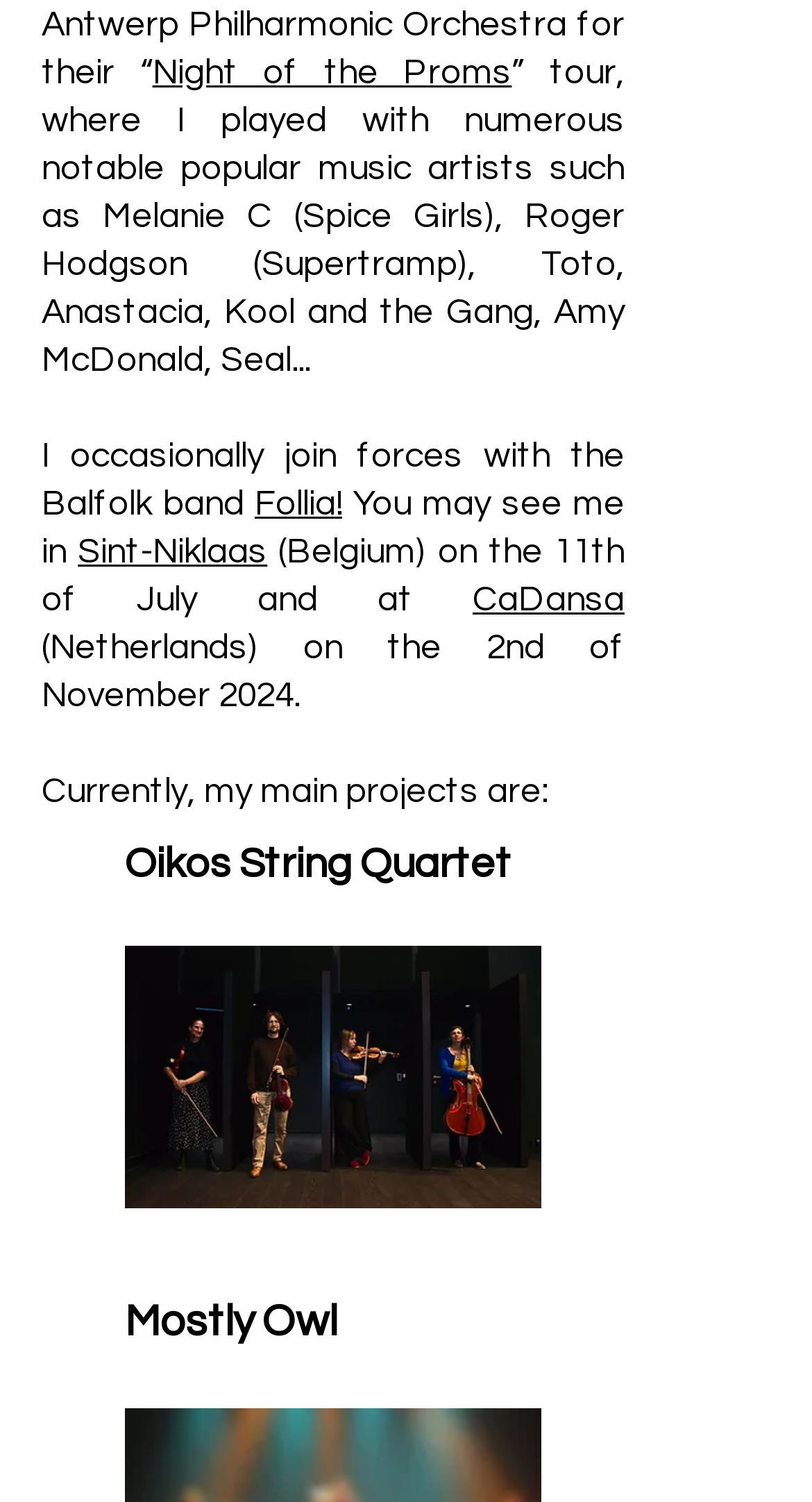Calculate the bounding box coordinates for the UI element based on the following description: "Oikos String Quartet". Ensure the coordinates are four float numbers between 0 and 1, i.e., [left, top, right, bottom].

[0.154, 0.554, 0.631, 0.592]